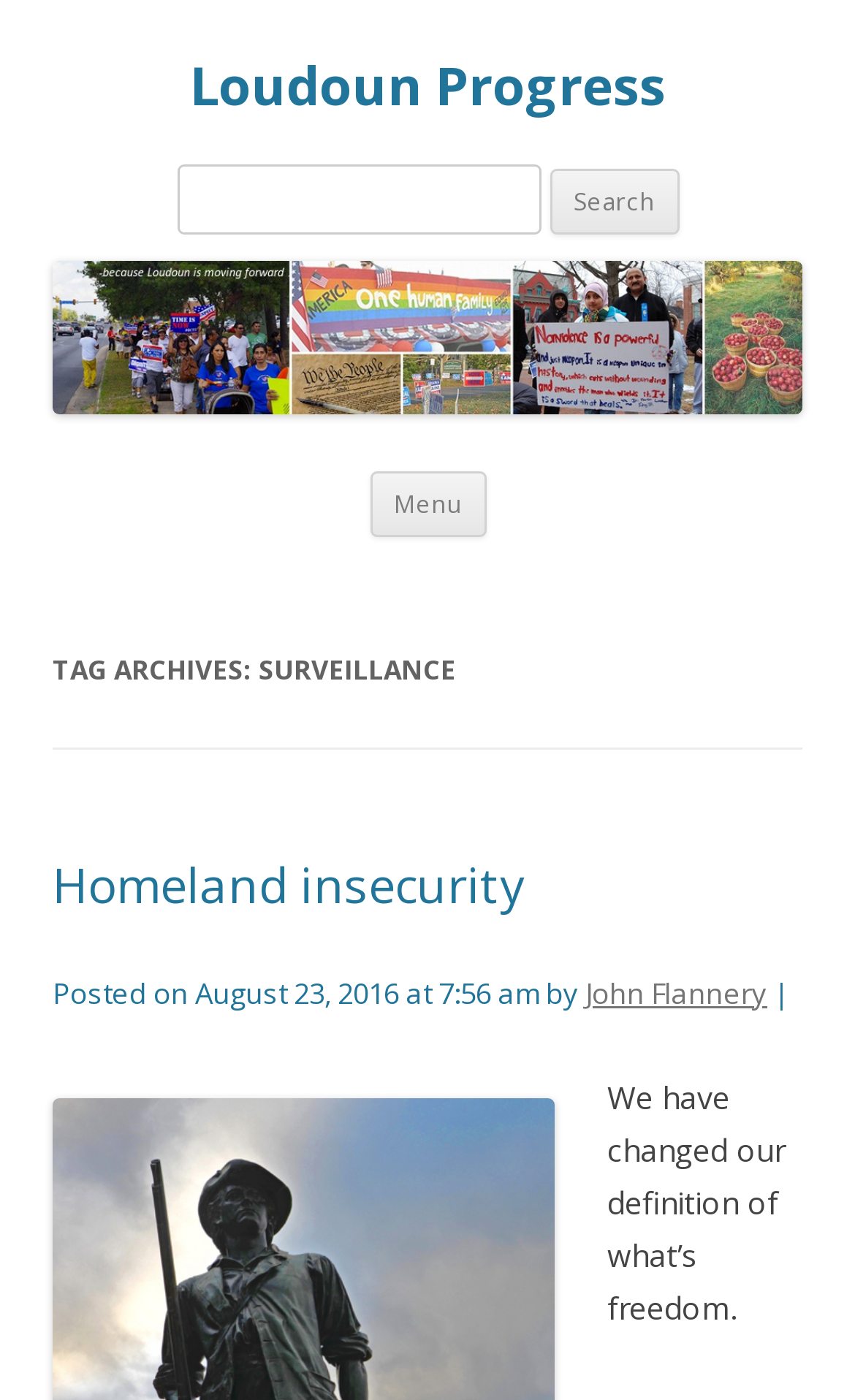Given the element description, predict the bounding box coordinates in the format (top-left x, top-left y, bottom-right x, bottom-right y), using floating point numbers between 0 and 1: parent_node: Search for: value="Search"

[0.642, 0.12, 0.794, 0.167]